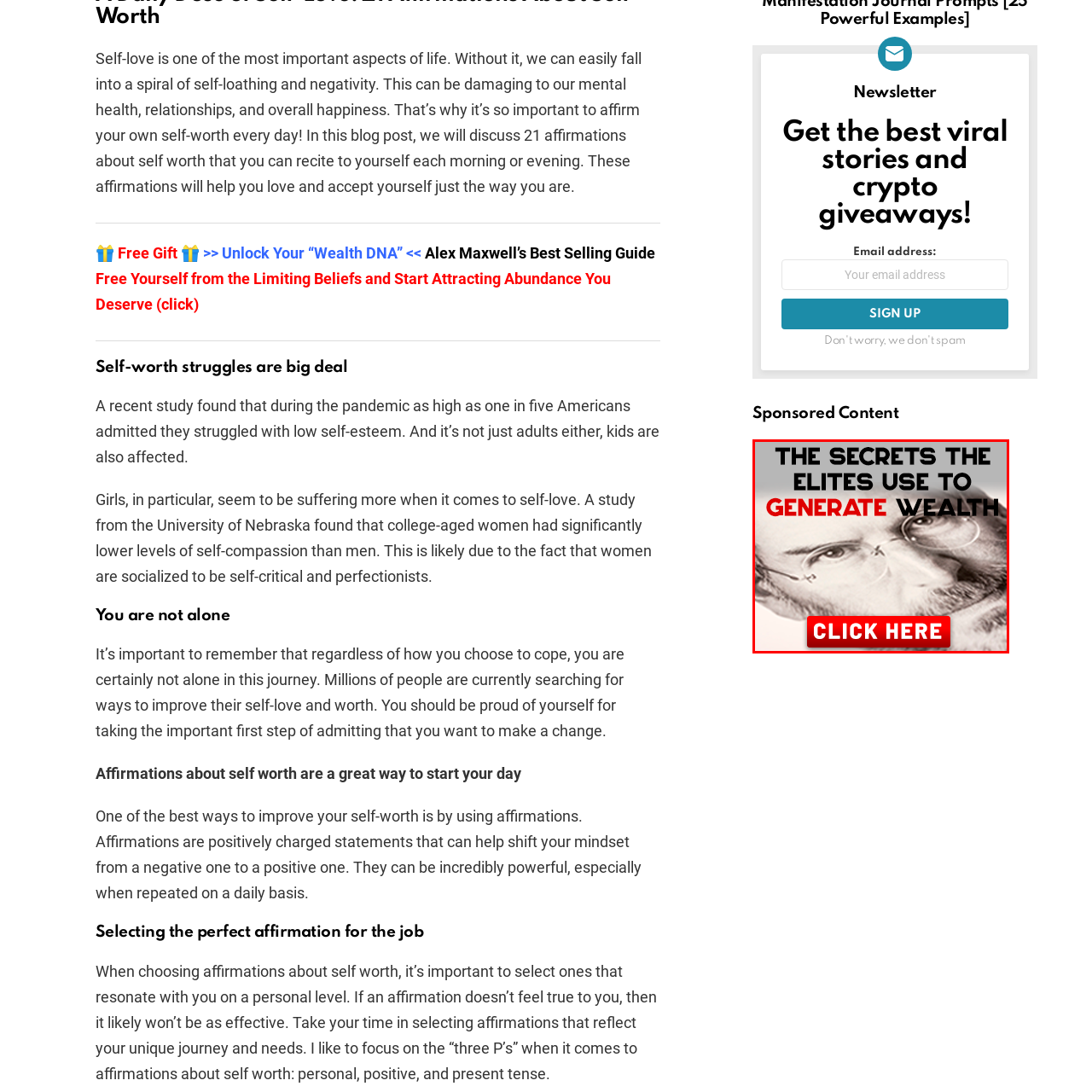What is the purpose of the red button?
Consider the portion of the image within the red bounding box and answer the question as detailed as possible, referencing the visible details.

The purpose of the red button is to encourage immediate action, as it is inscribed with 'CLICK HERE' and invites viewers to explore further or gain access to the secrets of wealth generation, thereby motivating individuals to engage with the content.